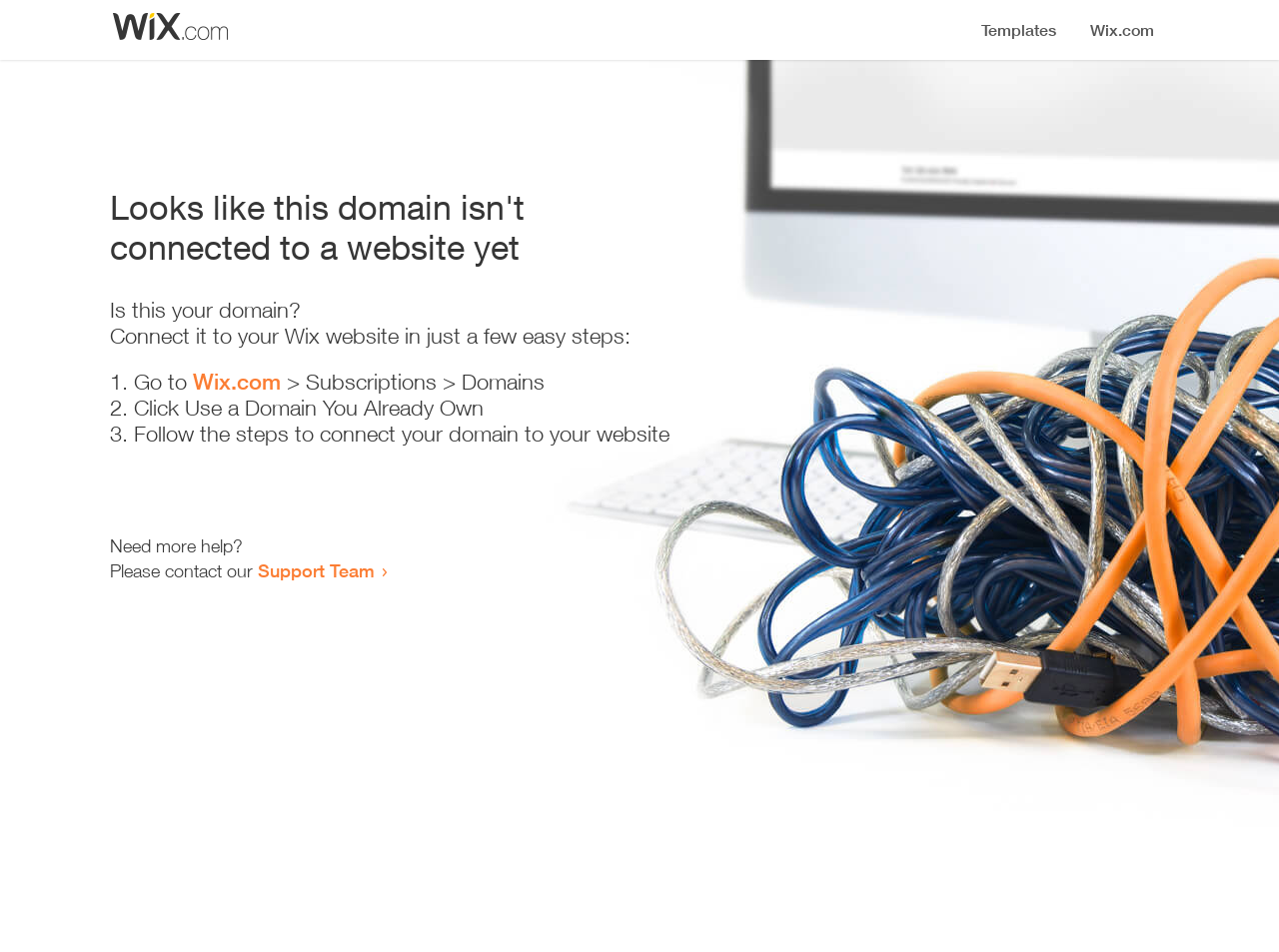Bounding box coordinates are specified in the format (top-left x, top-left y, bottom-right x, bottom-right y). All values are floating point numbers bounded between 0 and 1. Please provide the bounding box coordinate of the region this sentence describes: Support Team

[0.202, 0.588, 0.293, 0.611]